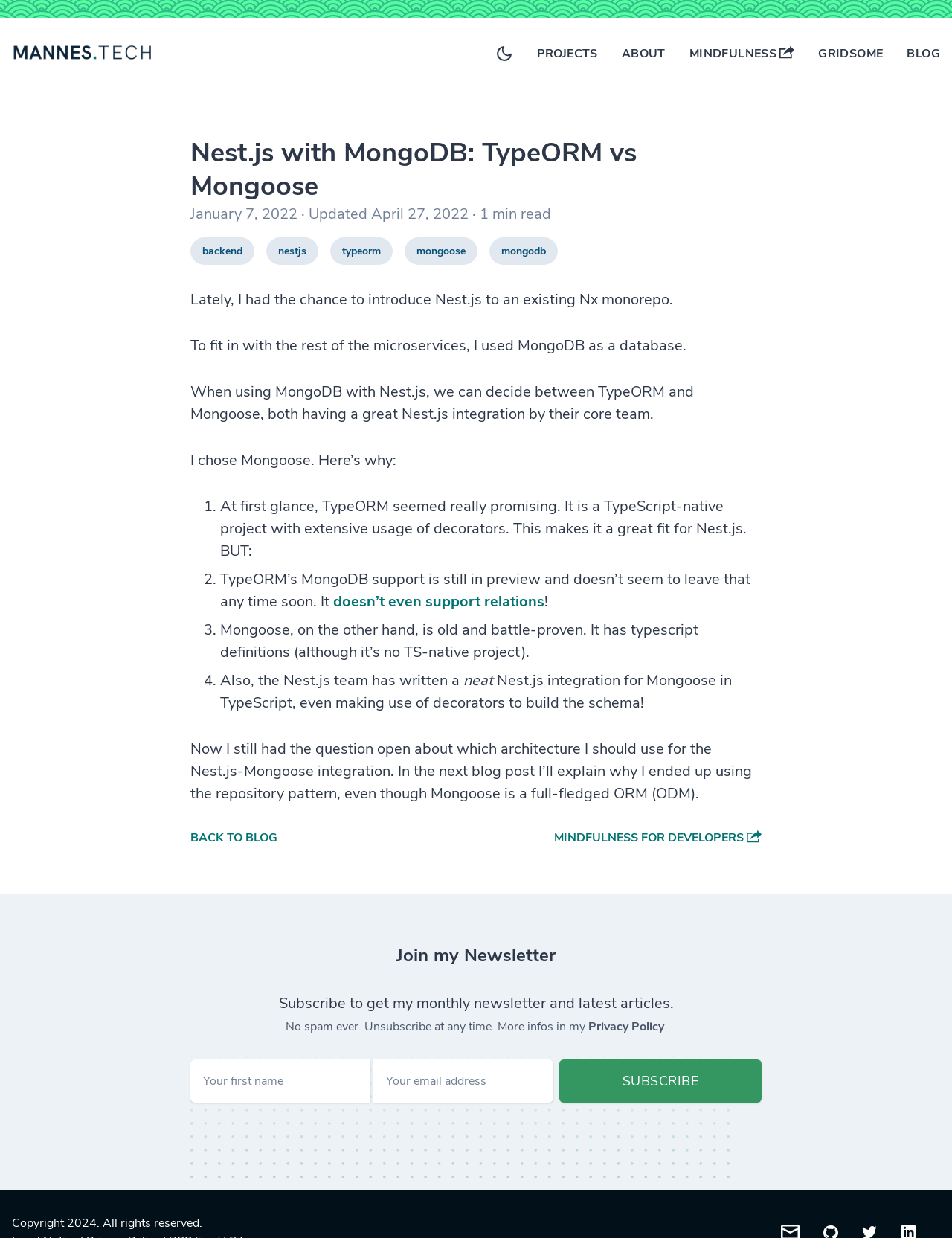Generate a comprehensive caption for the webpage you are viewing.

This webpage is about a blog post titled "Nest.js with MongoDB: TypeORM vs Mongoose" on a personal website. At the top, there is a logo on the left and a navigation menu on the right with links to "PROJECTS", "ABOUT", "MINDFULNESS", "GRIDSOME", and "BLOG". 

Below the navigation menu, the title of the blog post is displayed prominently, followed by the date "January 7, 2022" and an update date "April 27, 2022". There are also tags "backend", "nestjs", "typeorm", "mongoose", and "mongodb" listed below the title.

The main content of the blog post is divided into several paragraphs, discussing the author's experience with introducing Nest.js to an existing Nx monorepo and using MongoDB as a database. The author compares TypeORM and Mongoose, two popular options for working with MongoDB in Nest.js, and explains why they chose Mongoose.

The blog post is structured with numbered lists, with each point discussing a reason for choosing Mongoose over TypeORM. There are also links to related topics, such as the lack of support for relations in TypeORM's MongoDB support.

At the bottom of the page, there are links to "BACK TO BLOG" and "MINDFULNESS FOR DEVELOPERS", as well as a section to join the author's newsletter. The newsletter section includes a brief description, a textbox to enter the first name, a required textbox to enter the email address, and a "Subscribe to newsletter" button. 

Finally, there is a copyright notice at the very bottom of the page.